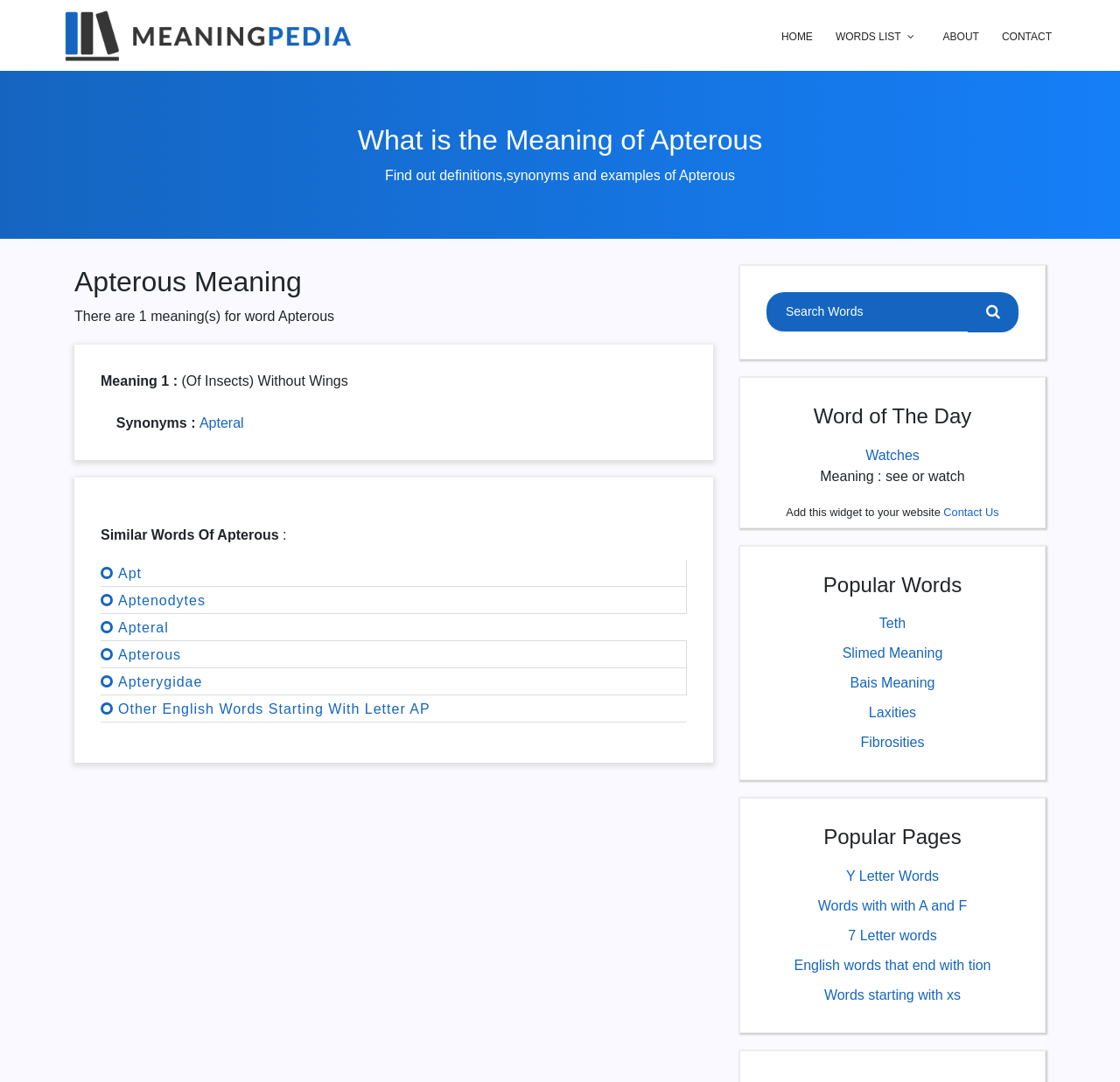Determine the bounding box coordinates of the clickable element necessary to fulfill the instruction: "View the meaning of Apterous". Provide the coordinates as four float numbers within the 0 to 1 range, i.e., [left, top, right, bottom].

[0.066, 0.245, 0.637, 0.276]